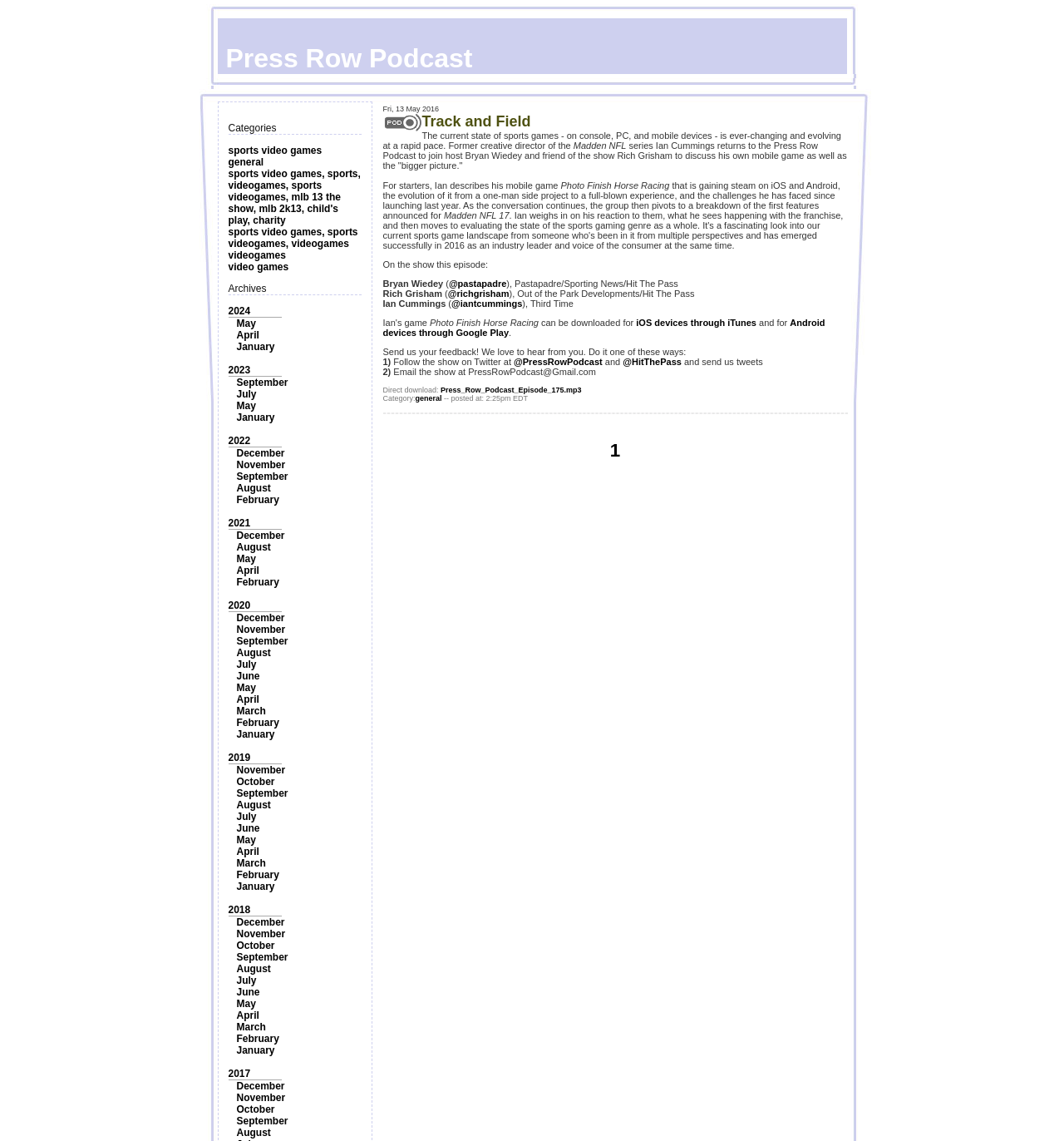Please specify the bounding box coordinates of the region to click in order to perform the following instruction: "Open the '2024' archives".

[0.214, 0.267, 0.235, 0.278]